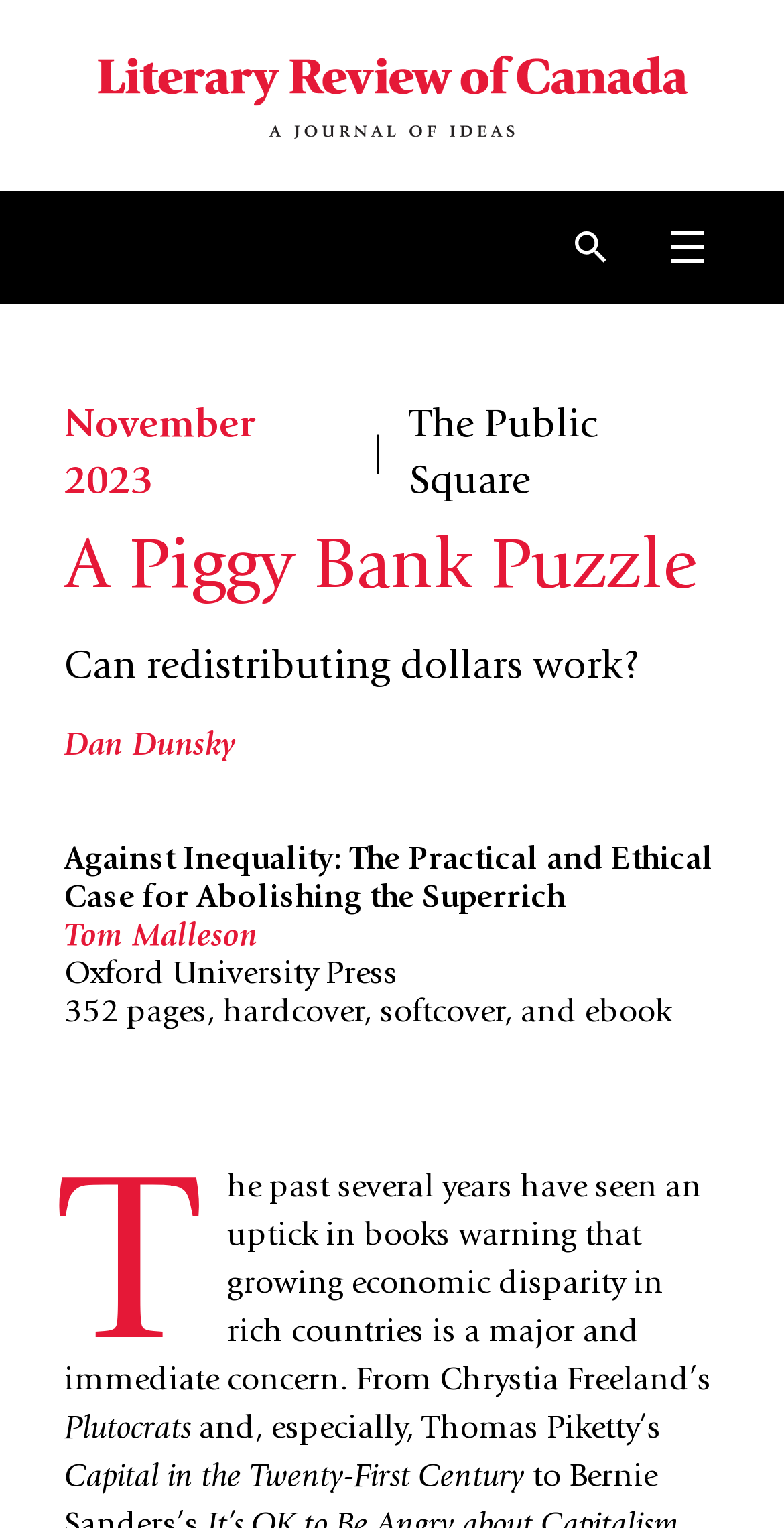What is the name of the publication?
Answer the question with a detailed explanation, including all necessary information.

I determined the answer by looking at the logo element at the top of the page, which is described as 'Literary Review of Canada logo'.